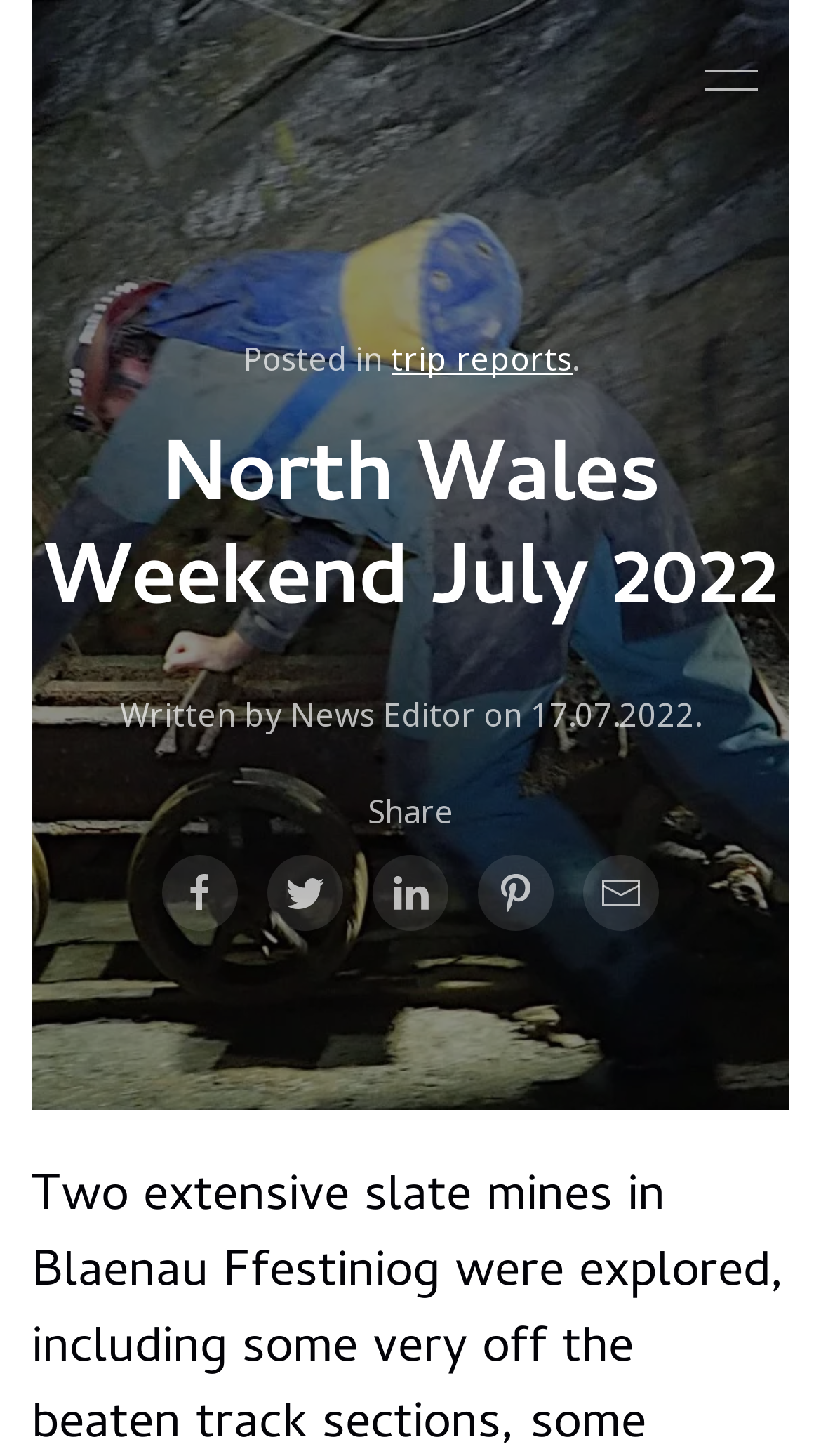What is the date of the post?
Based on the image, give a concise answer in the form of a single word or short phrase.

17.07.2022